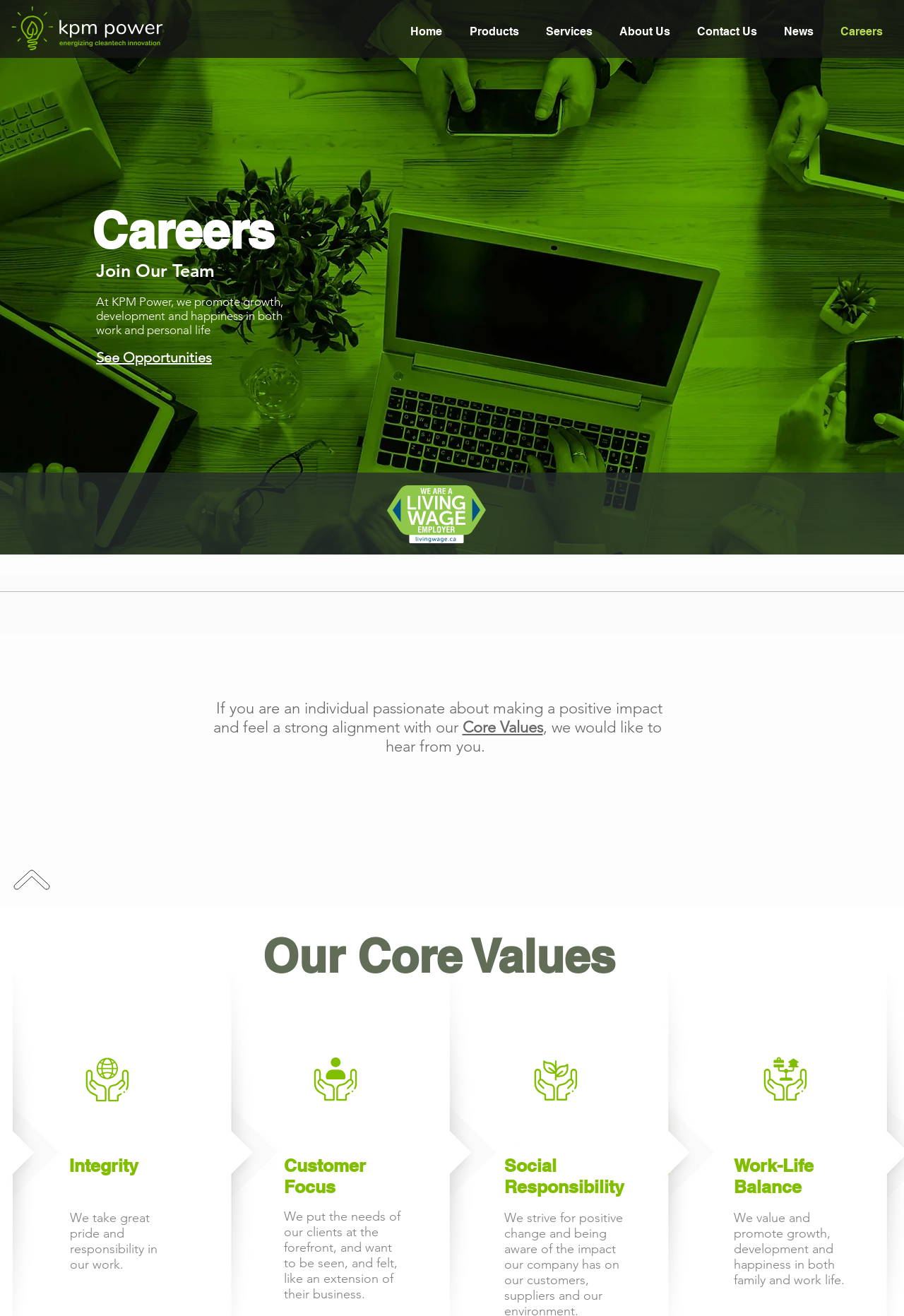Please specify the bounding box coordinates of the clickable region to carry out the following instruction: "Click the KPM Power Logo". The coordinates should be four float numbers between 0 and 1, in the format [left, top, right, bottom].

[0.012, 0.005, 0.18, 0.038]